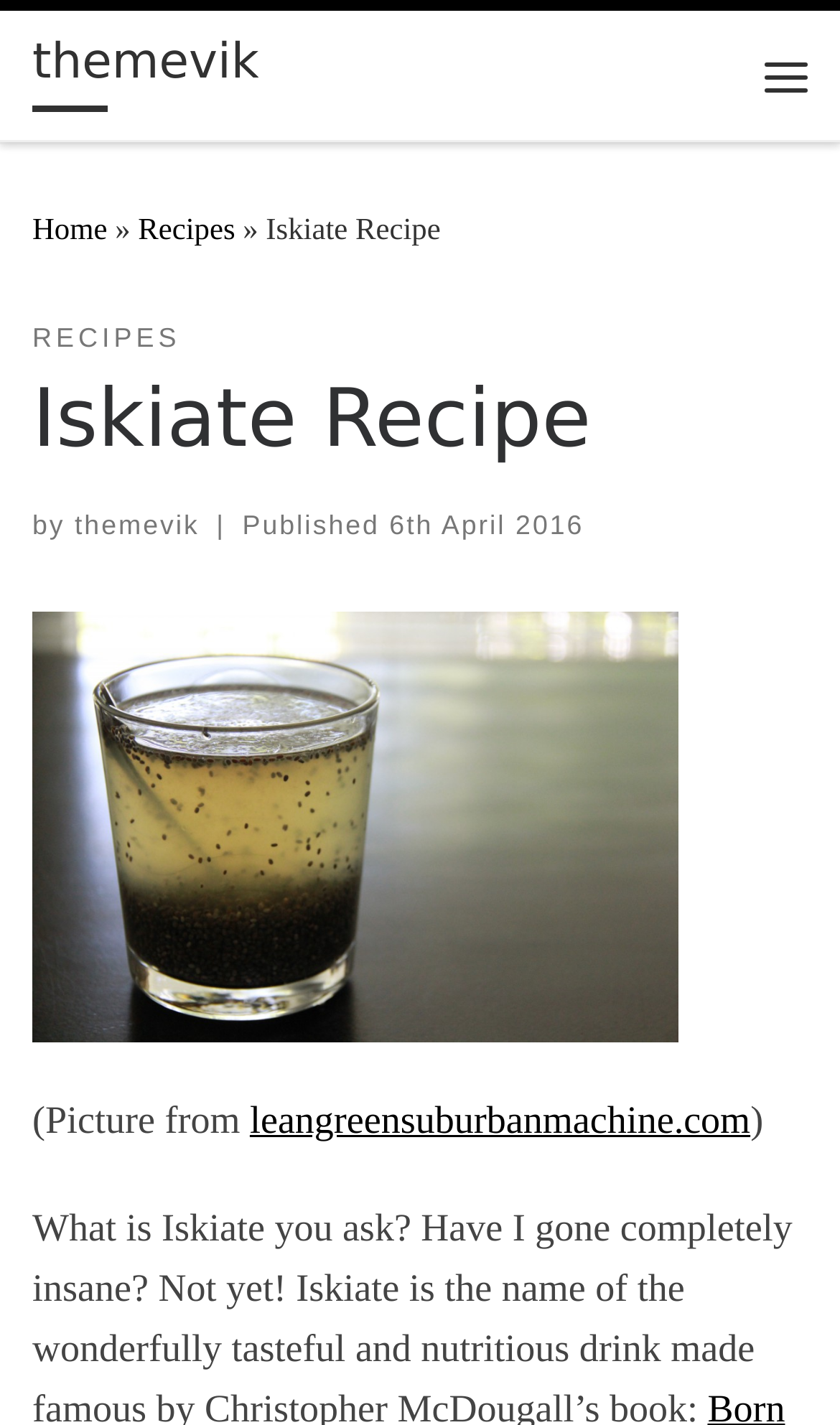Who is the author of the recipe?
Provide a short answer using one word or a brief phrase based on the image.

themevik